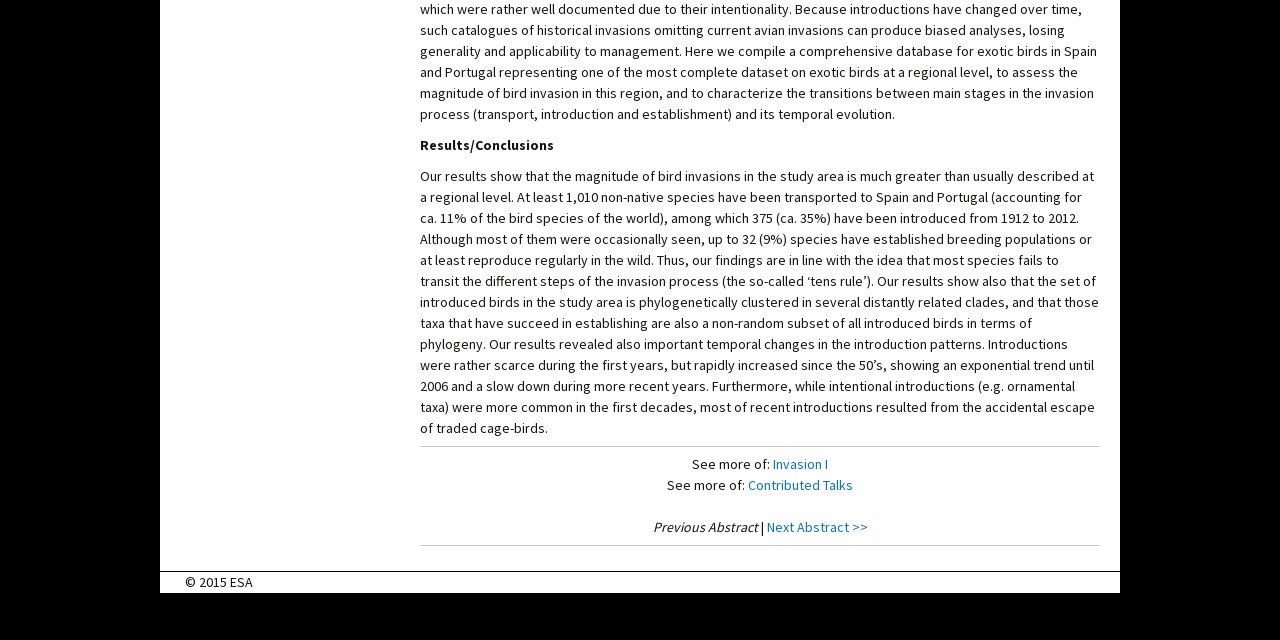Based on the element description alt="[Rebelscum.com - Star Wars Collecting]", identify the bounding box of the UI element in the given webpage screenshot. The coordinates should be in the format (top-left x, top-left y, bottom-right x, bottom-right y) and must be between 0 and 1.

None